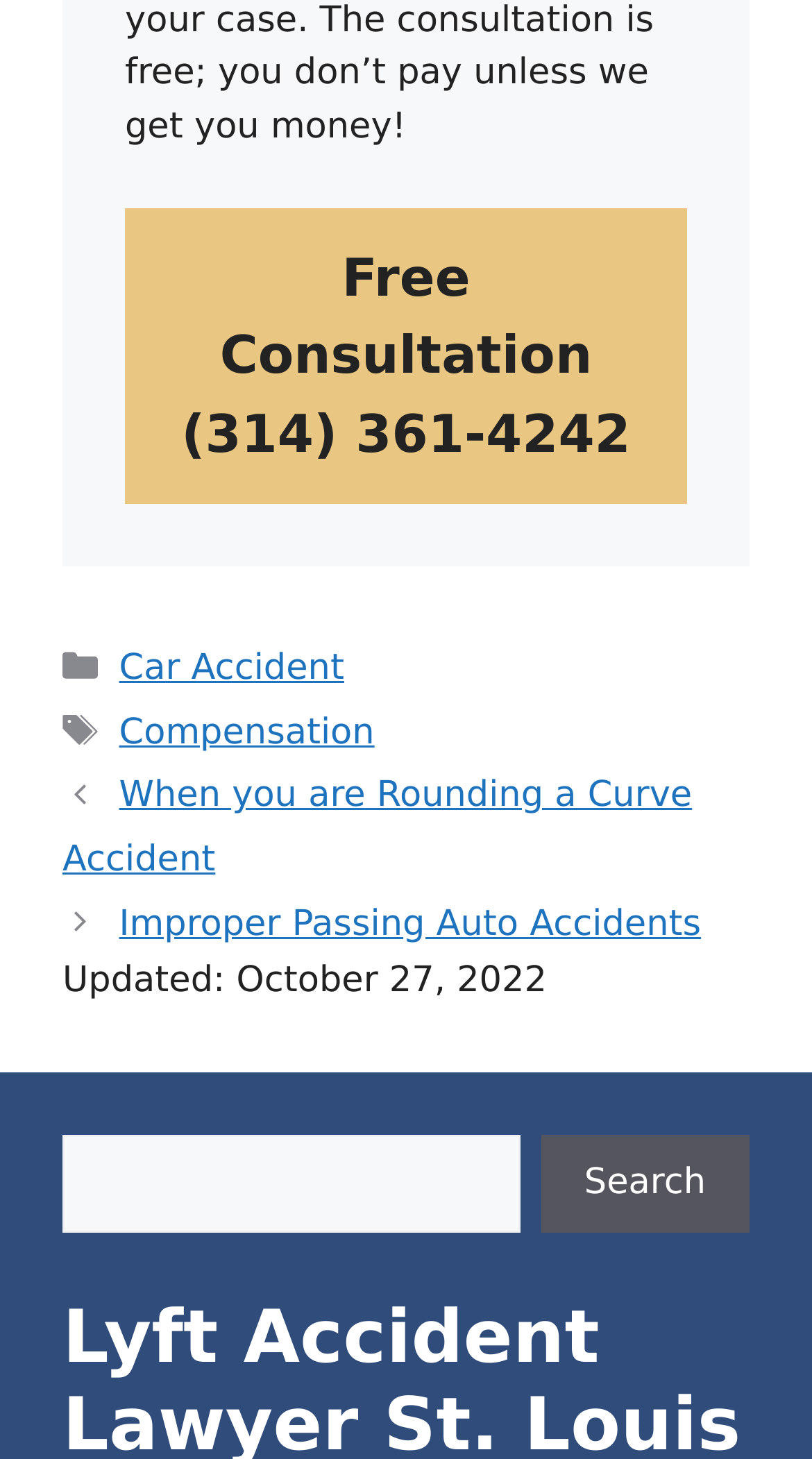What is the purpose of the search box?
Please answer using one word or phrase, based on the screenshot.

To search the website